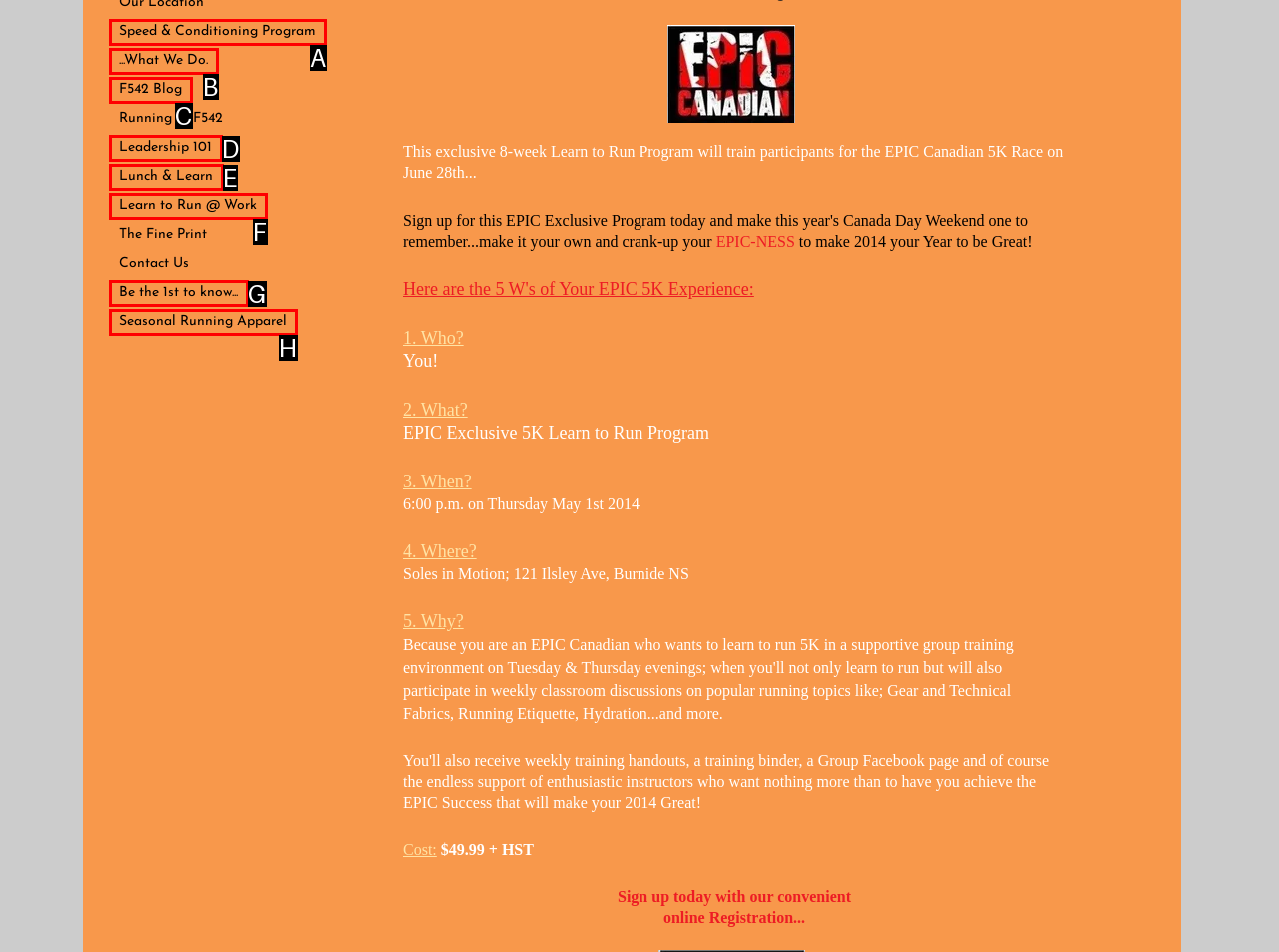Choose the UI element that best aligns with the description: Be the 1st to know...
Respond with the letter of the chosen option directly.

G